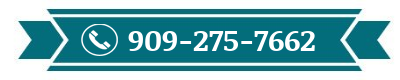Generate an elaborate caption for the given image.

The image features a prominently displayed phone number, "909-275-7662," set against a teal background with decorative elements. The layout emphasizes the call-to-action theme of the image, likely inviting viewers to contact the business for services. This visual is designed to easily attract attention and is part of the larger context of appliance repair services offered in Fontana, California, highlighting the accessibility of assistance for urgent appliance issues. The use of the telephone icon further reinforces the message, suggesting immediate communication with a service provider for quick repairs.